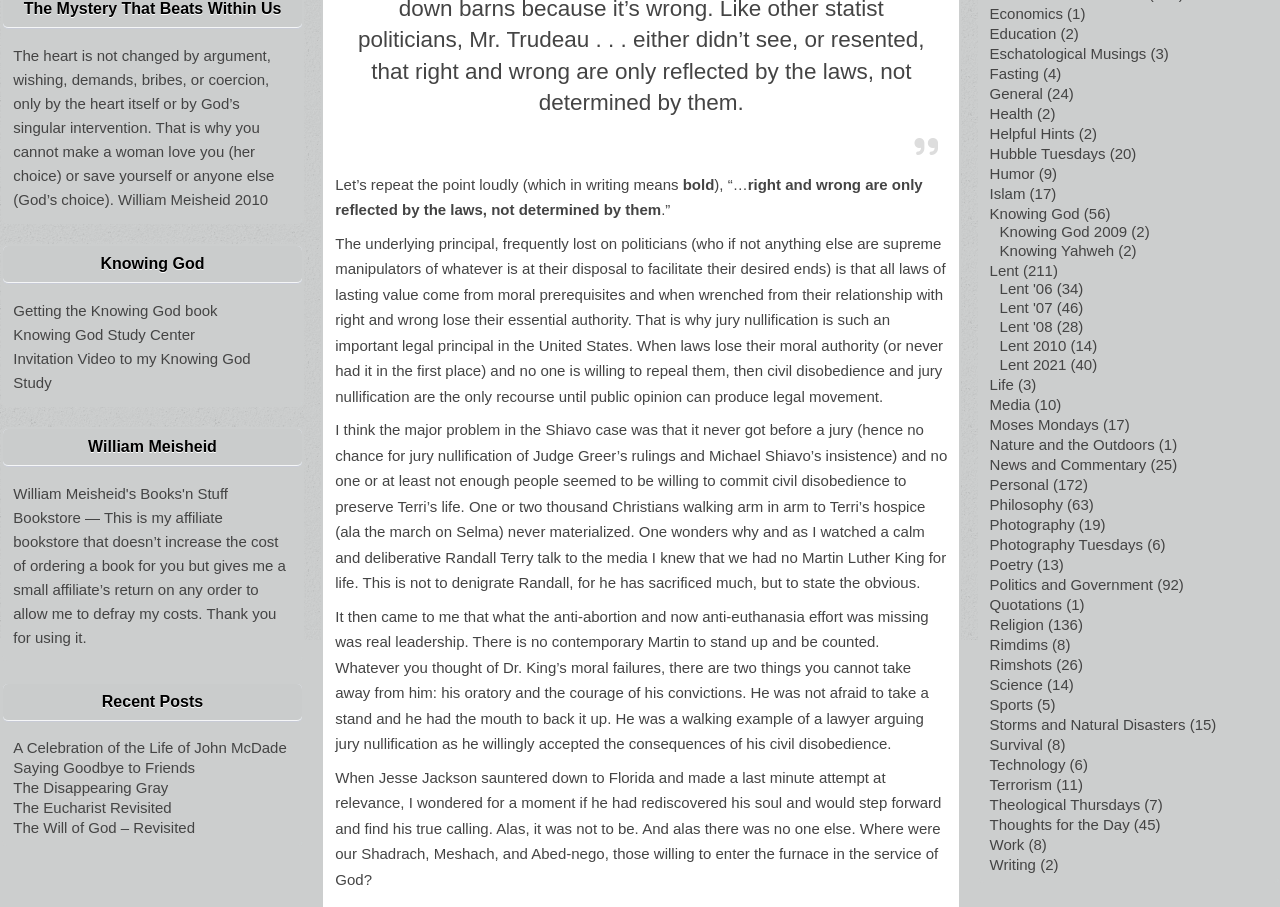Locate the bounding box of the UI element defined by this description: "Getting the Knowing God book". The coordinates should be given as four float numbers between 0 and 1, formatted as [left, top, right, bottom].

[0.01, 0.333, 0.17, 0.352]